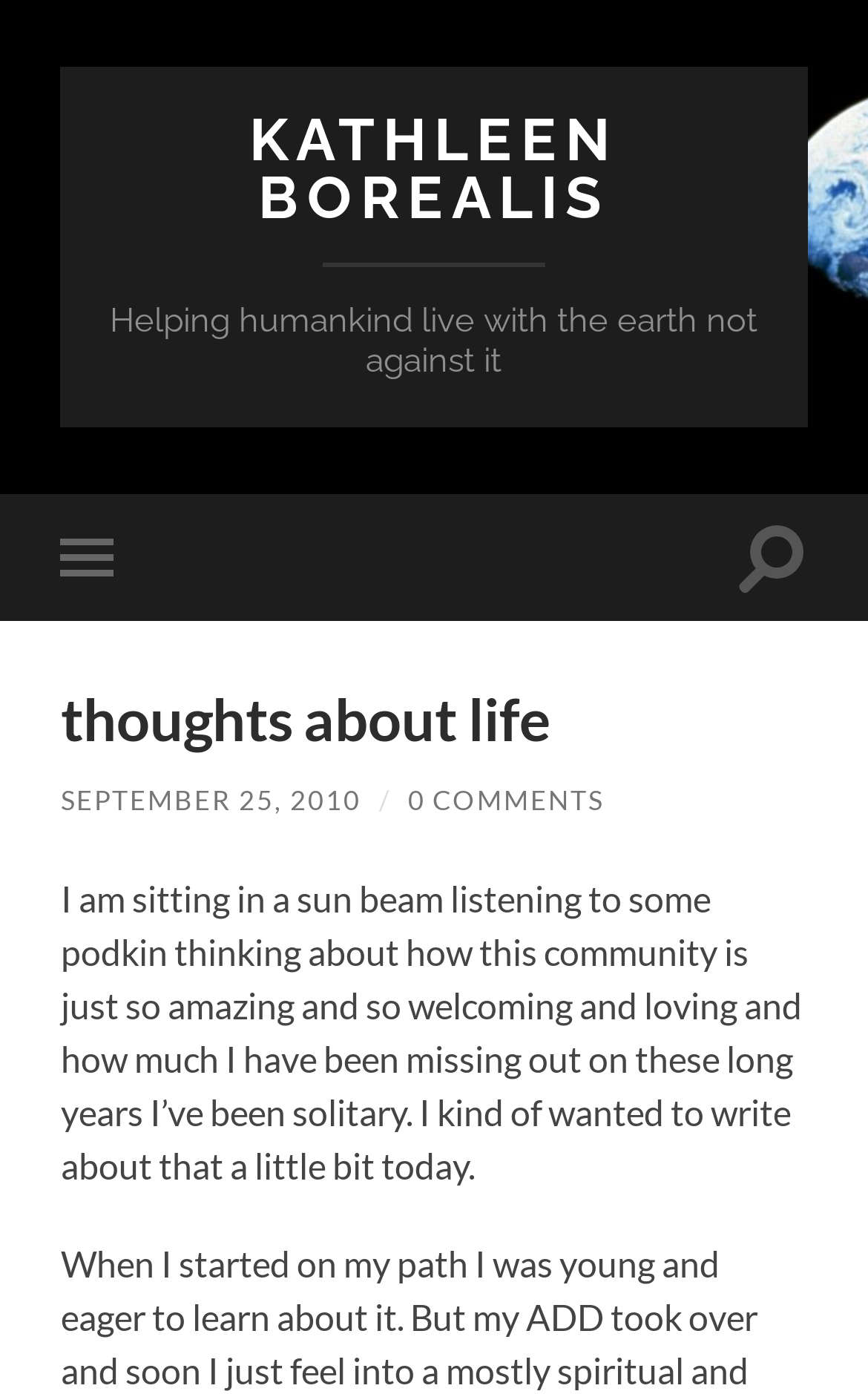What is the theme of the article? Look at the image and give a one-word or short phrase answer.

Living with the earth